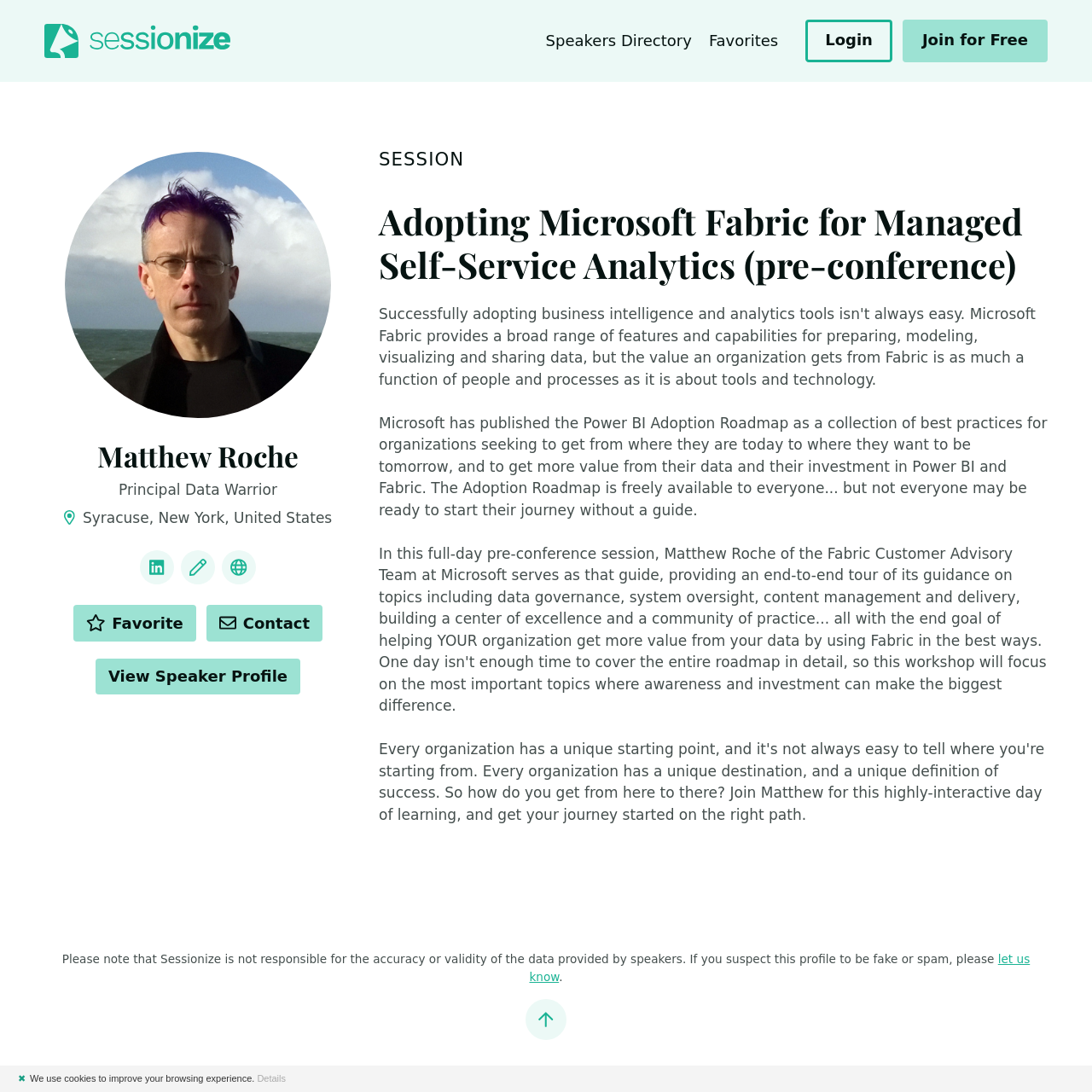Please identify the bounding box coordinates of the area that needs to be clicked to fulfill the following instruction: "Contact Matthew Roche."

[0.189, 0.554, 0.295, 0.587]